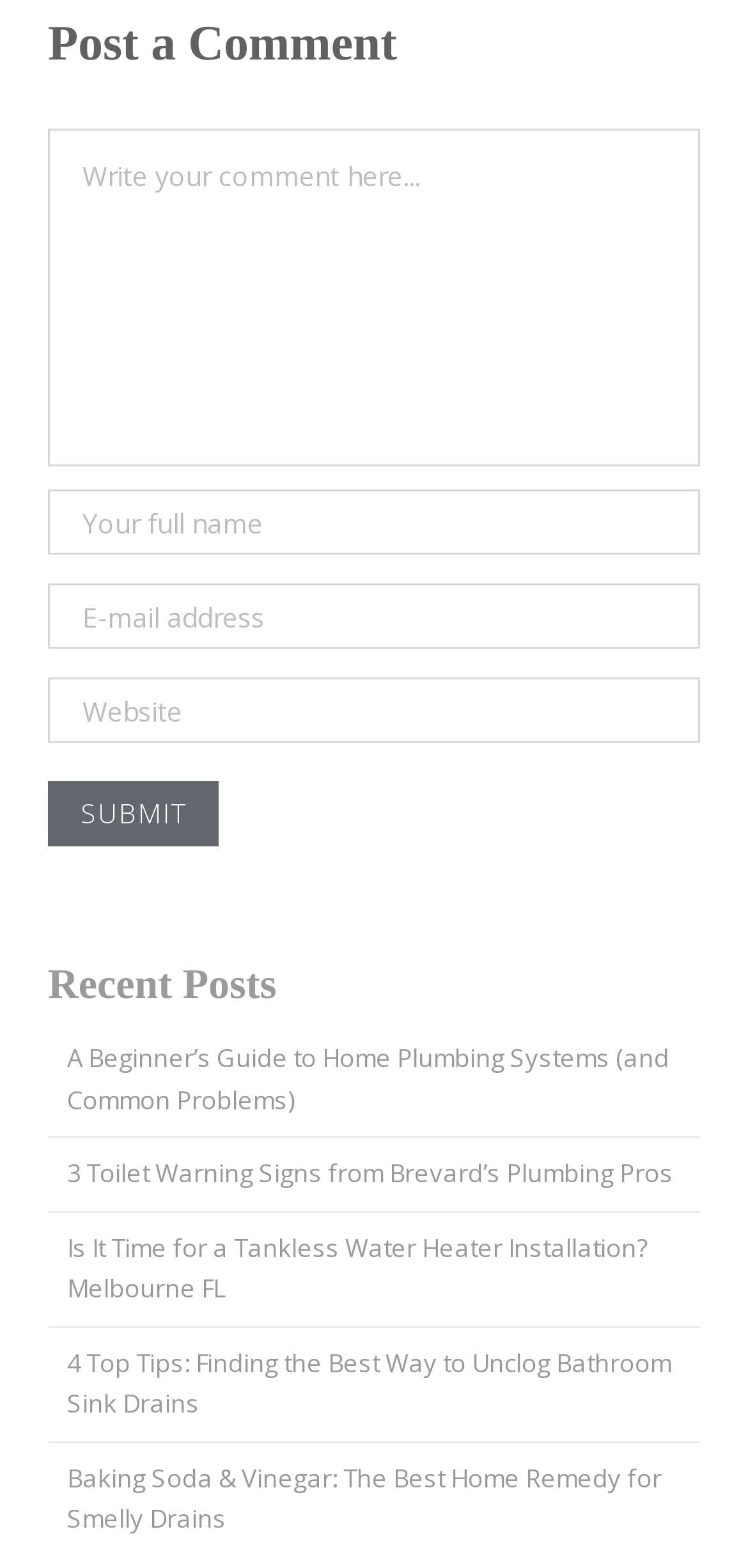Identify the bounding box coordinates of the clickable region required to complete the instruction: "Click on 'What is Moniepoint?'". The coordinates should be given as four float numbers within the range of 0 and 1, i.e., [left, top, right, bottom].

None